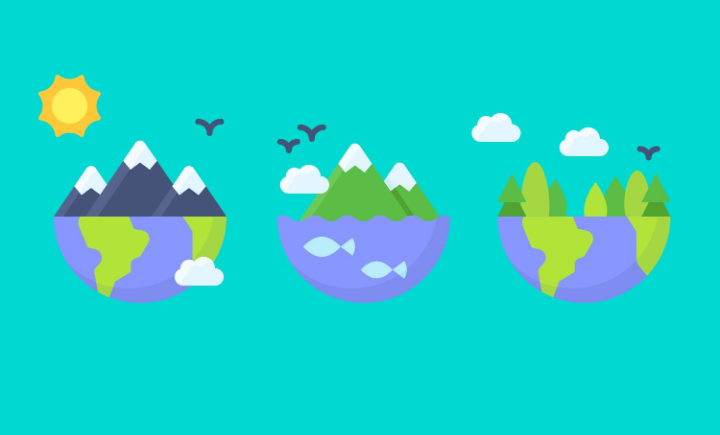Present an elaborate depiction of the scene captured in the image.

The image features a vibrant and playful illustration celebrating Earth Day 2023, themed around ecosystem management. It is divided into three circular scenes against a bright turquoise background. 

On the left, a sun shines over a mountainous landscape, emphasizing the beauty and diversity of natural environments. The middle section showcases an aquatic ecosystem with stylized fish swimming amidst greenery and clouds, highlighting the importance of both land and water ecosystems. Finally, the rightmost circle presents a lush forest area, symbolizing the richness of terrestrial habitats. 

This imagery encapsulates the essence of ecosystem management by showcasing the interconnectedness of different environments, making it a fitting visual representation for the theme: "Protecting the future while preserving the present." Accompanying this illustration is a caption discussing how understanding ecosystem management can ensure long-term viability and encourage adaptive strategies for sustainability.